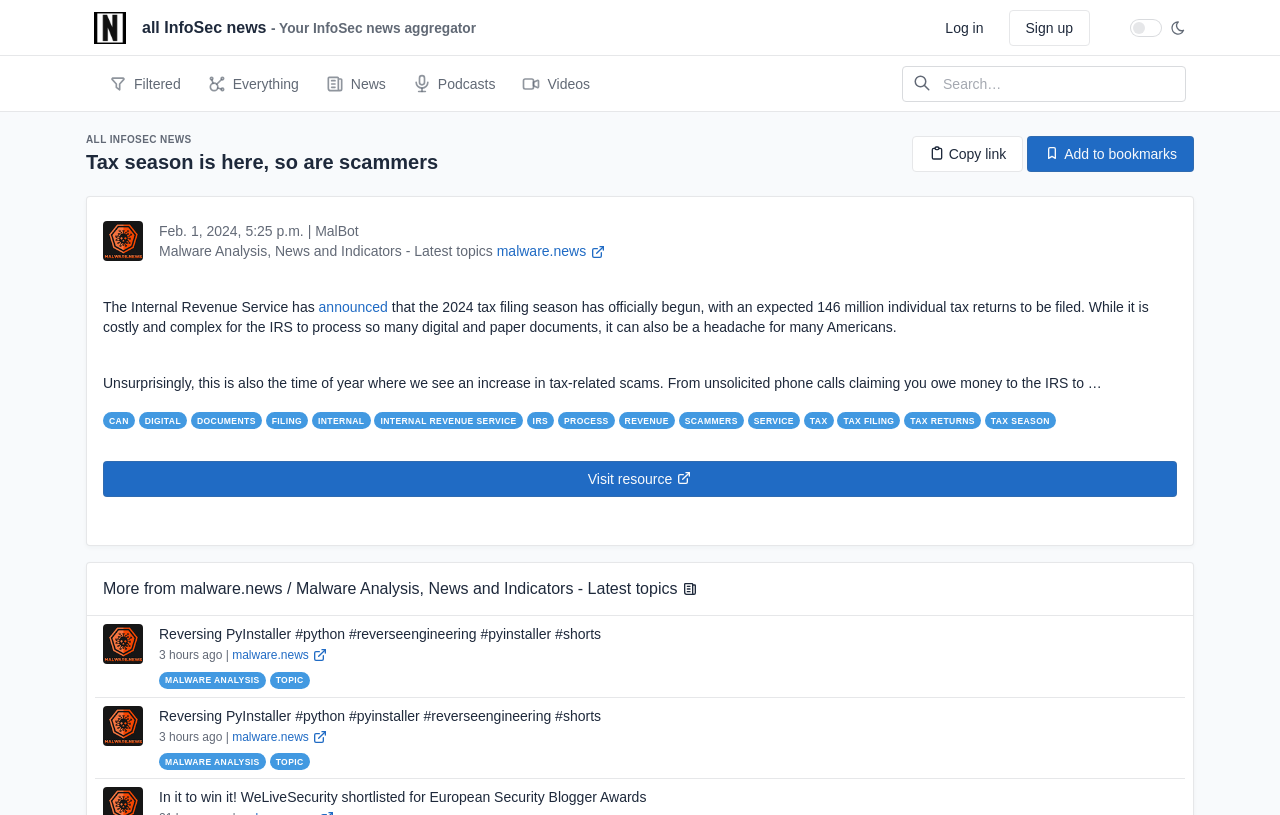Identify the bounding box coordinates for the element you need to click to achieve the following task: "Visit the 'Malware Analysis, News and Indicators - Latest topics' page". The coordinates must be four float values ranging from 0 to 1, formatted as [left, top, right, bottom].

[0.08, 0.271, 0.112, 0.32]